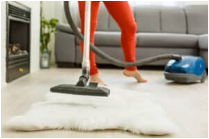Respond to the question below with a single word or phrase:
Is the person wearing shoes?

No